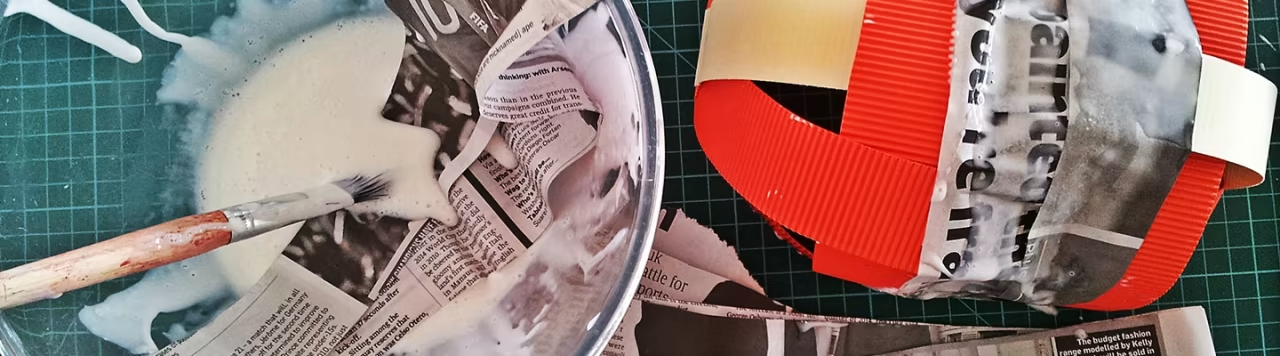What is the dominant color of the paper mache project? Please answer the question using a single word or phrase based on the image.

multicolored